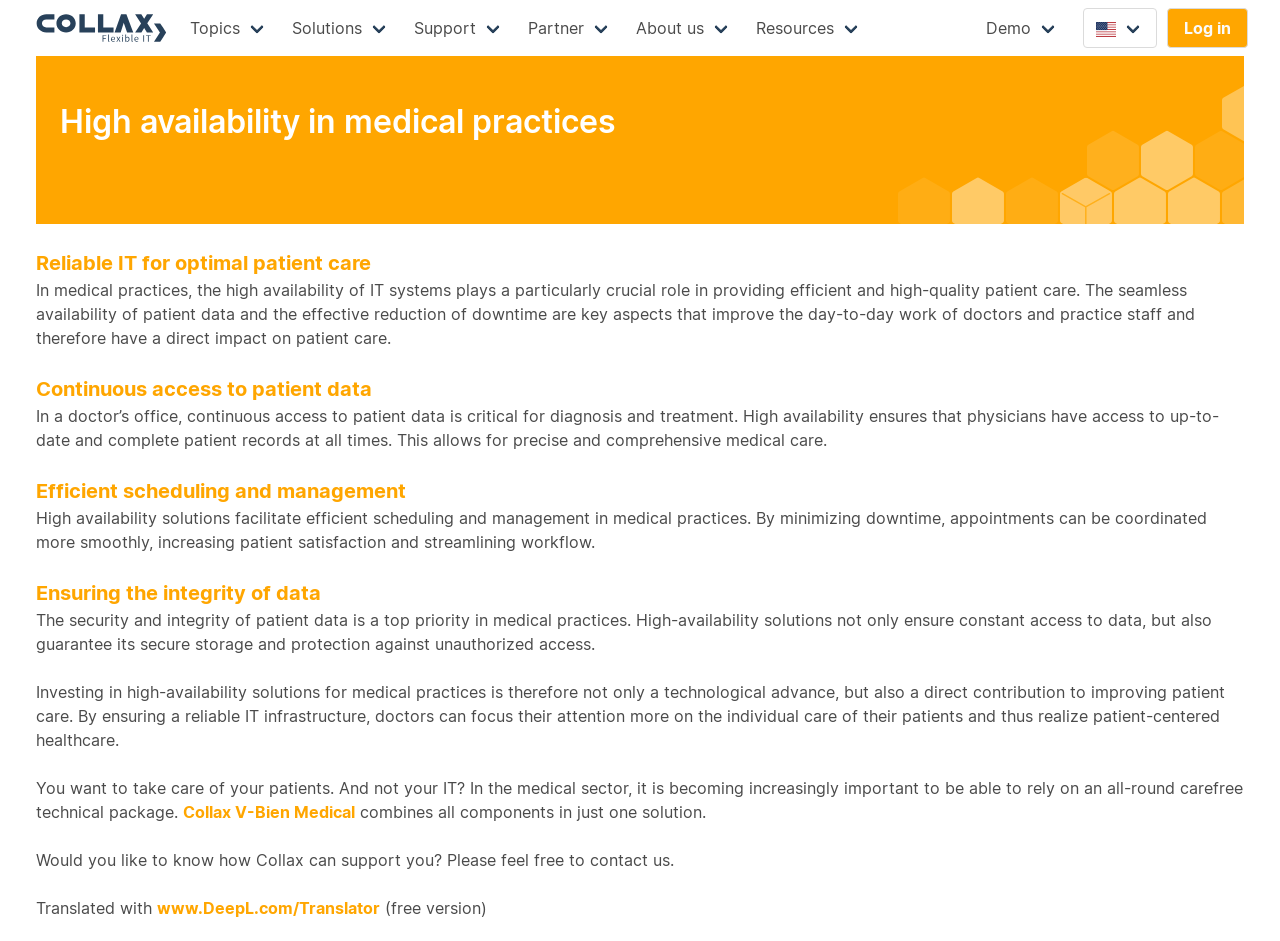What is the purpose of high-availability solutions?
Please provide a detailed and comprehensive answer to the question.

According to the webpage, high-availability solutions ensure continuous access to patient data, efficient scheduling and management, and data integrity, ultimately contributing to improving patient care.